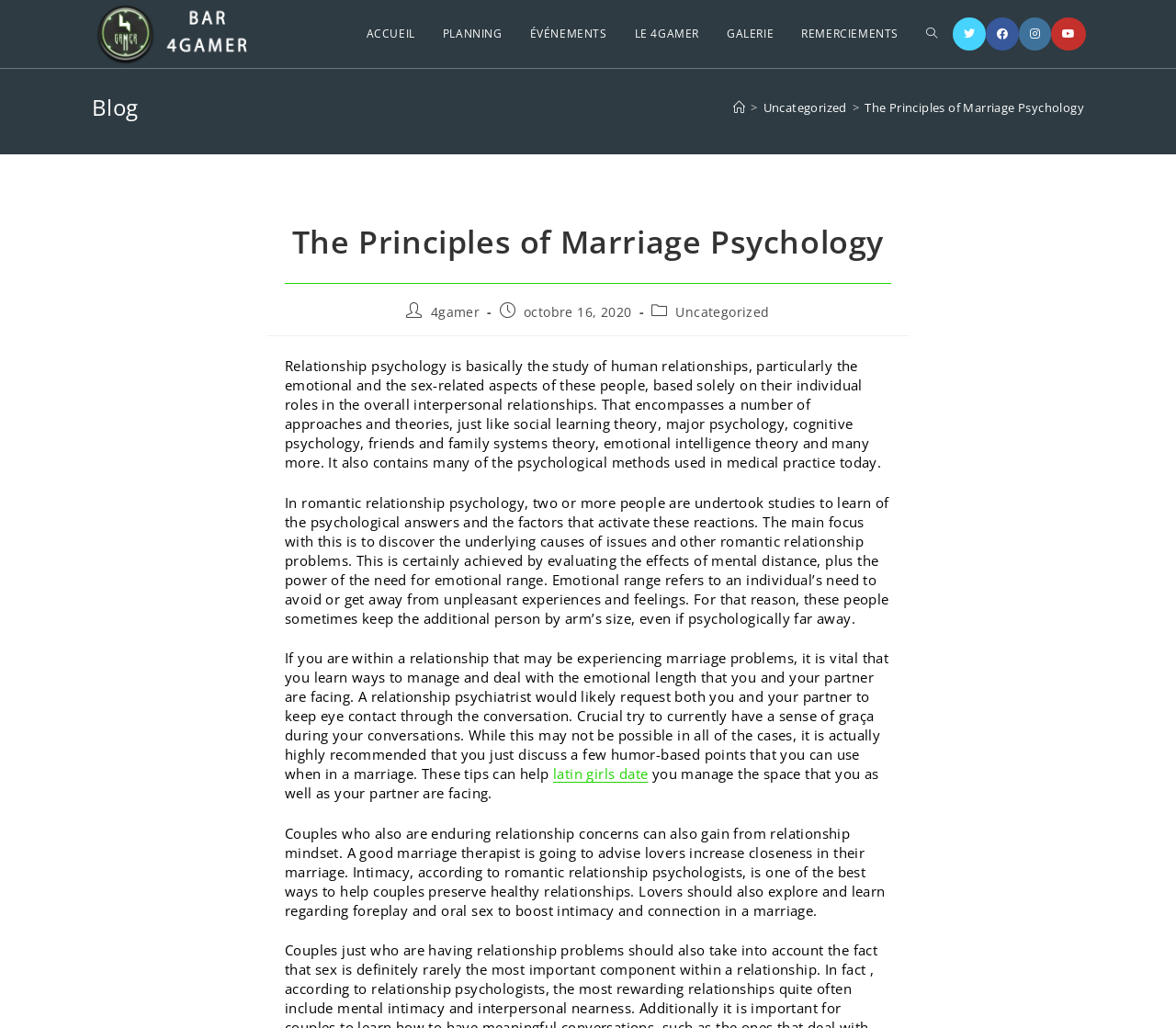Reply to the question with a single word or phrase:
What is the name of the website?

4Gamer